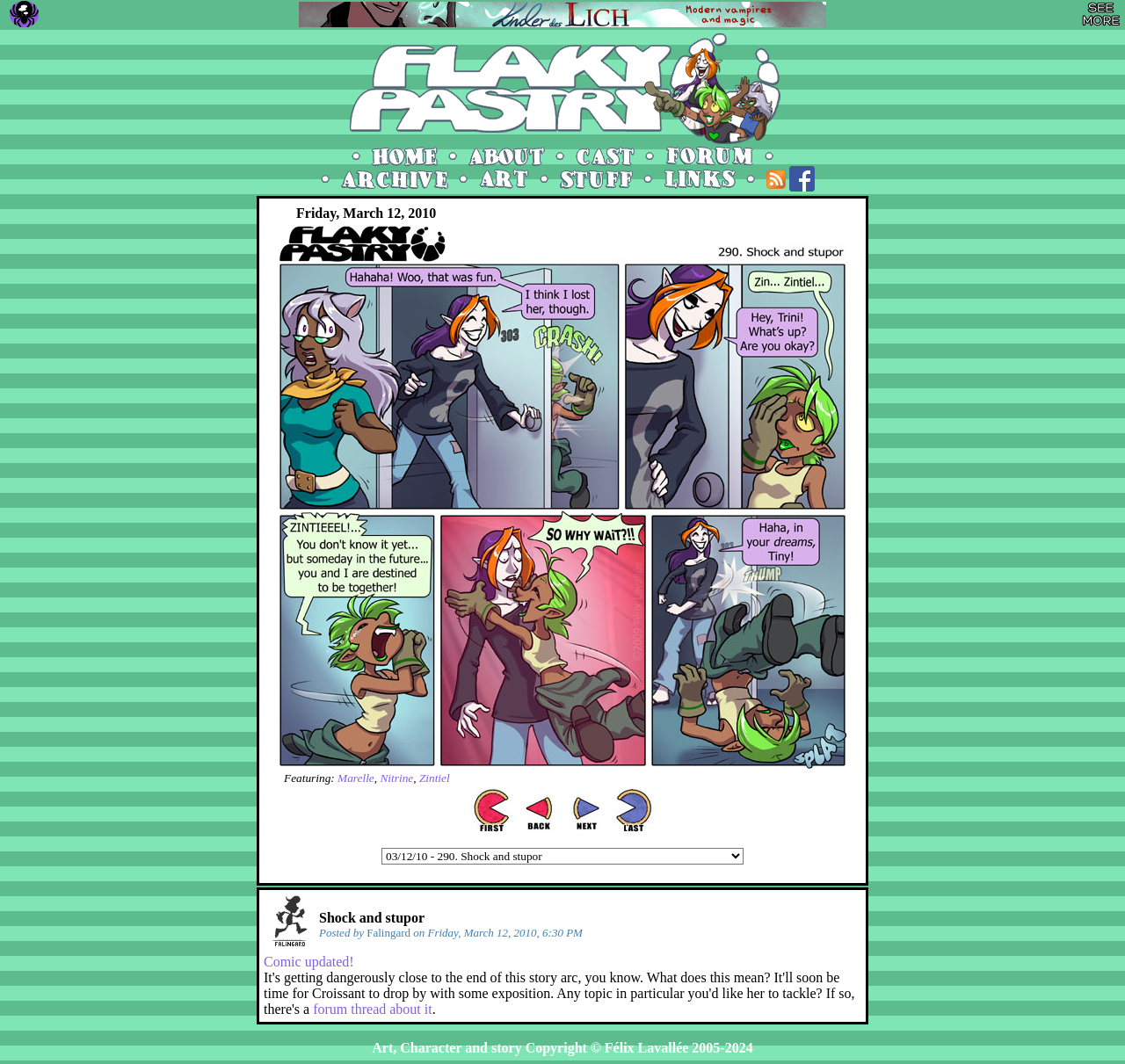Who posted the comic update?
Analyze the image and provide a thorough answer to the question.

I found the name of the person who posted the comic update by looking at the text in the StaticText element, which says 'Posted by Falingard'.